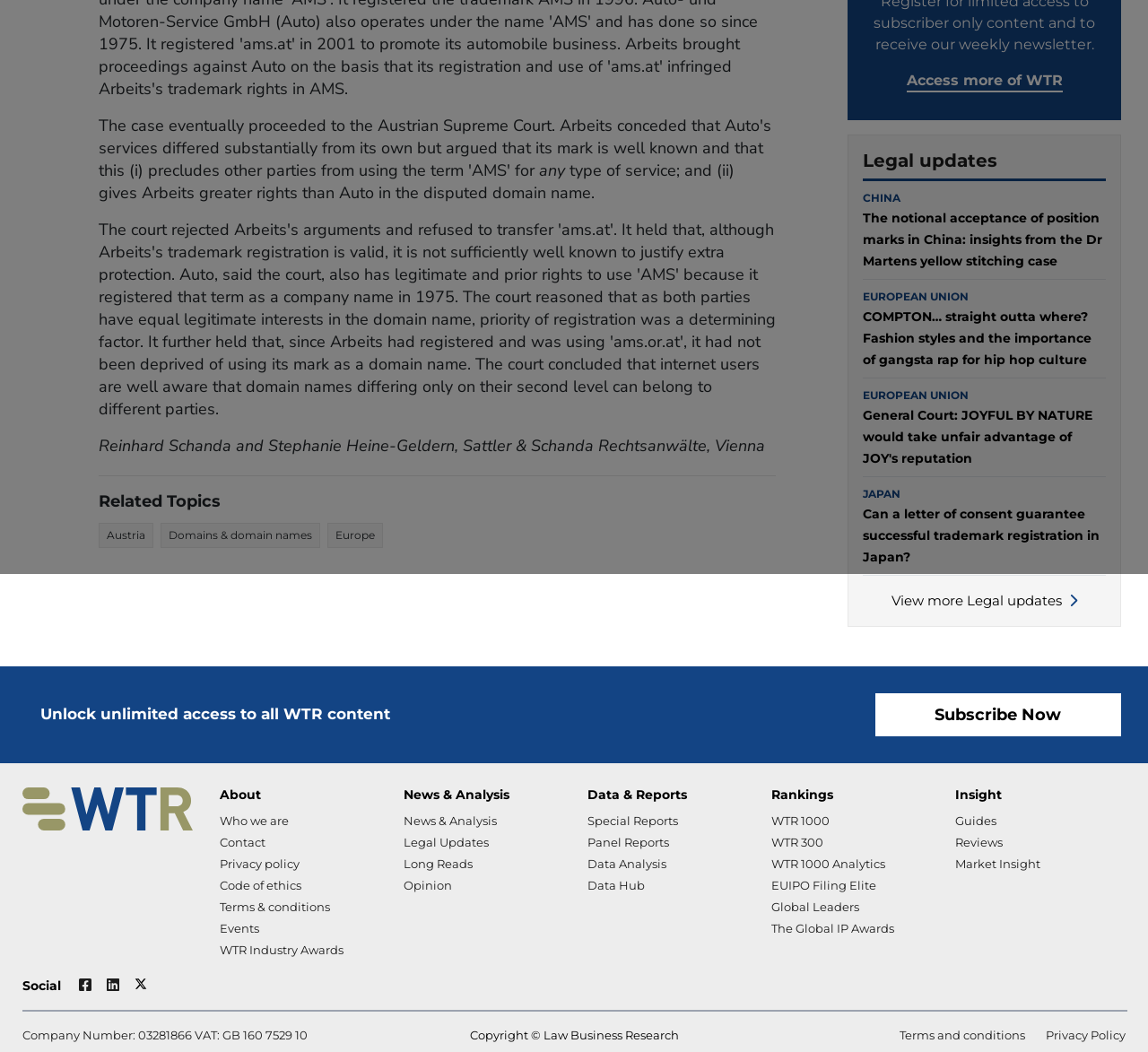Highlight the bounding box of the UI element that corresponds to this description: "Code of ethics".

[0.191, 0.835, 0.262, 0.848]